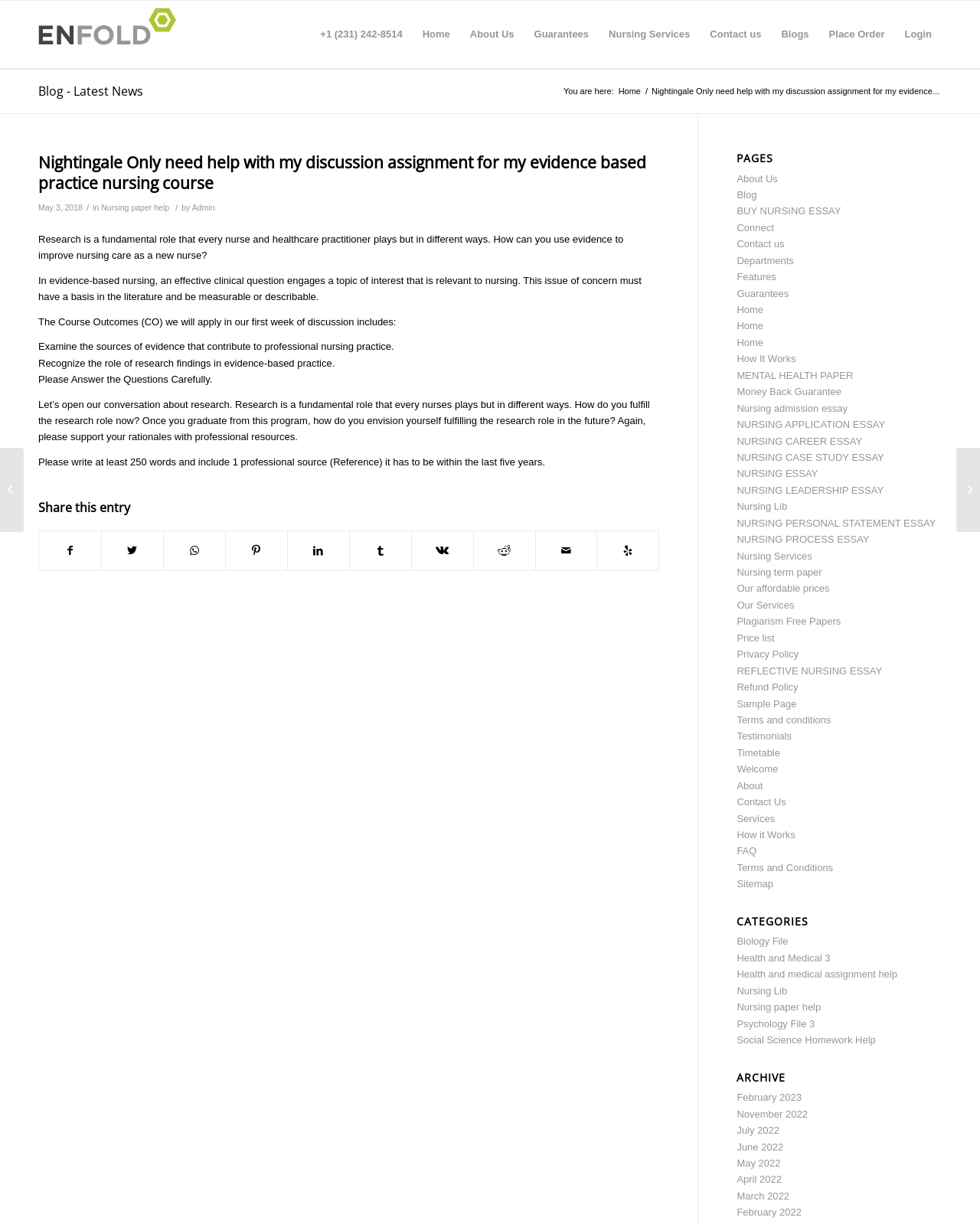Please pinpoint the bounding box coordinates for the region I should click to adhere to this instruction: "Click on the 'Place Order' button".

[0.836, 0.001, 0.913, 0.056]